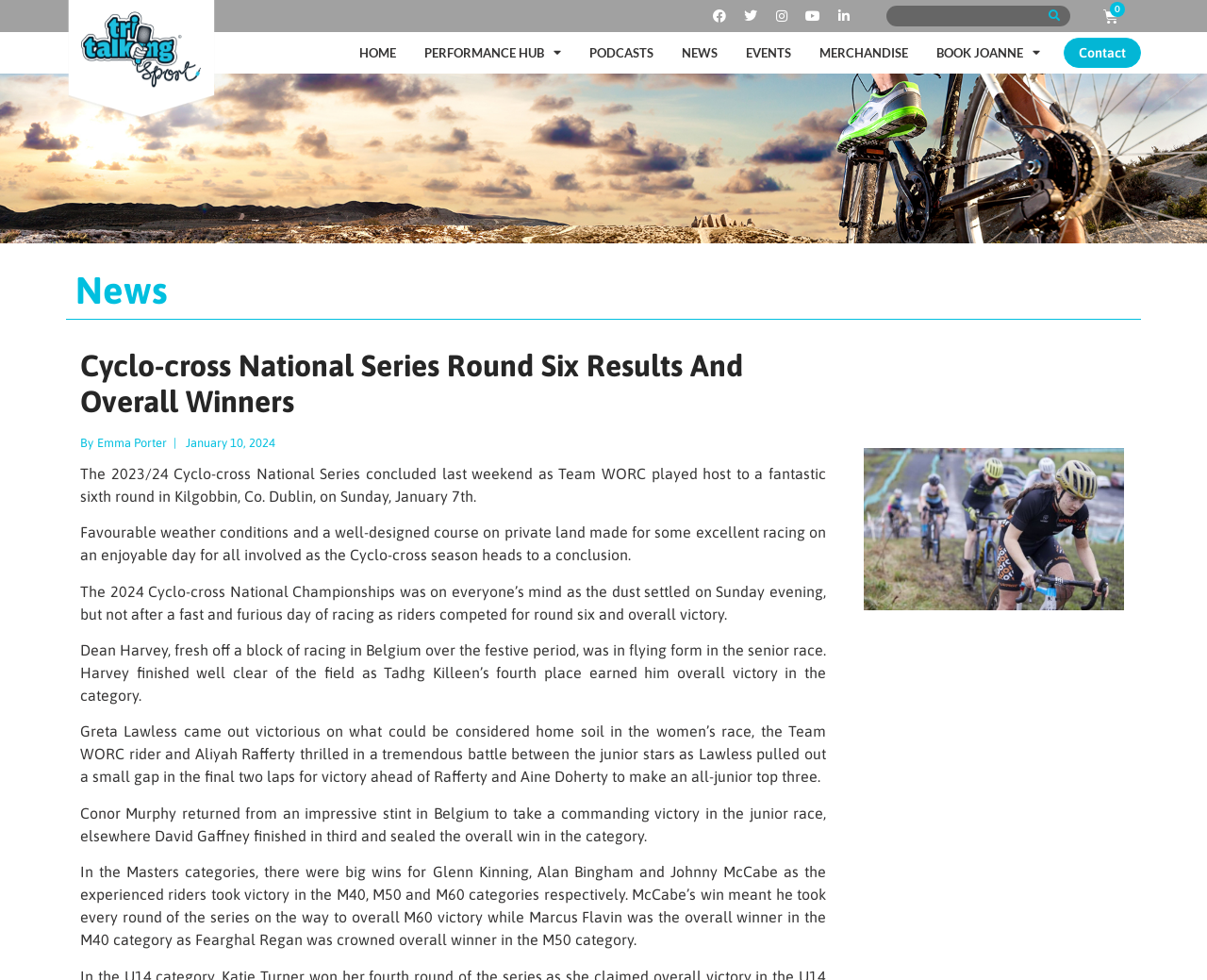Please pinpoint the bounding box coordinates for the region I should click to adhere to this instruction: "Go to Facebook page".

[0.585, 0.003, 0.607, 0.03]